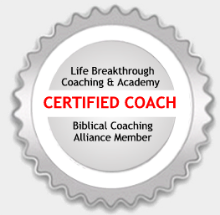Explain the image in a detailed way.

The image features a certification emblem prominently displaying the title "CERTIFIED COACH" in bold red text, signifying a professional qualification in coaching. Surrounding this central declaration are two circles of smaller text indicating affiliations: "Life Breakthrough Coaching & Academy" and "Biblical Coaching Alliance Member." The entire design is enclosed within a circular badge framed by a silver seal, conveying credibility and authority in the coaching field. This seal represents the standards of excellence that a coach holds, emphasizing both general life coaching and a biblical perspective in their practice.